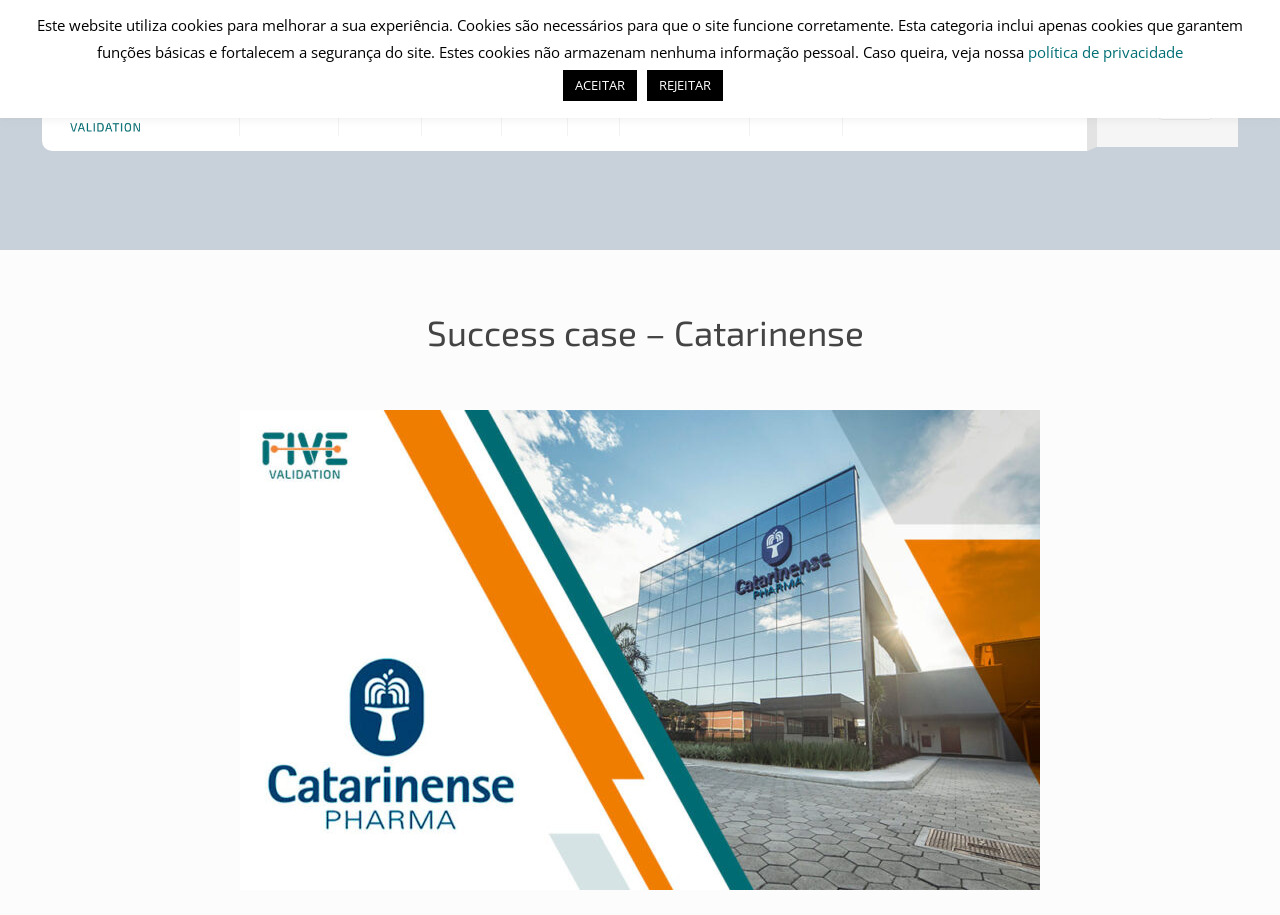Use one word or a short phrase to answer the question provided: 
What is the topic of the main content?

Success case